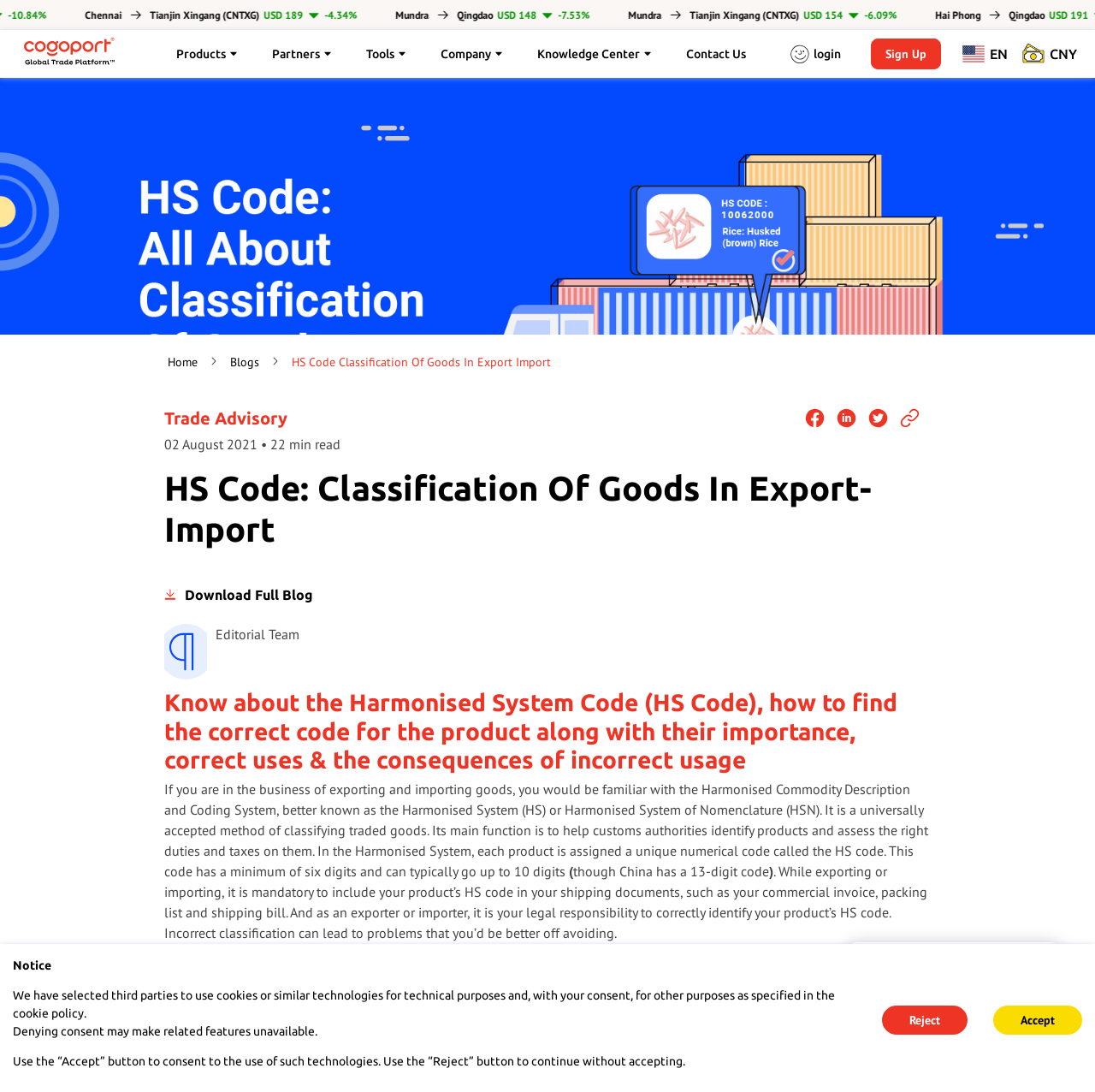What is the name of the company mentioned on the webpage?
Refer to the image and provide a one-word or short phrase answer.

Cogoport